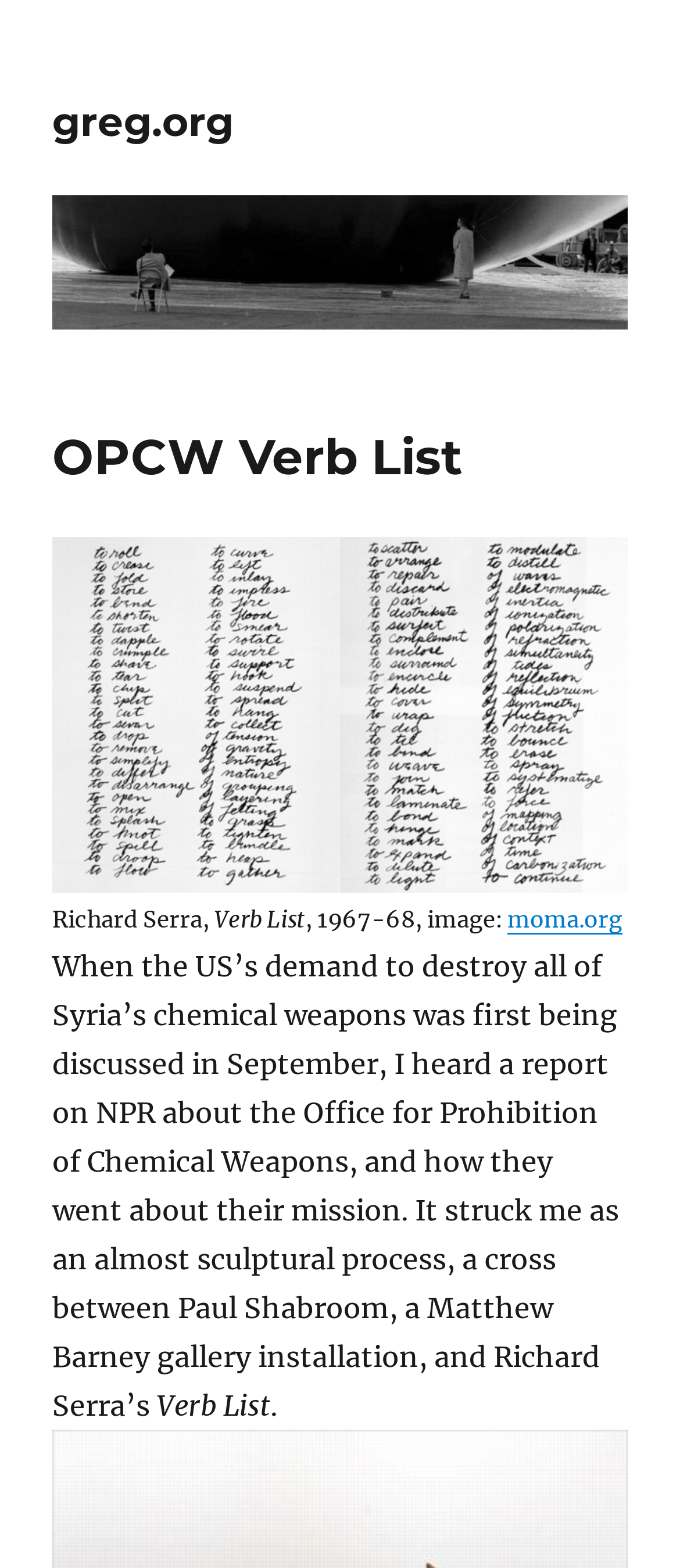What is the website mentioned in the text?
Answer with a single word or short phrase according to what you see in the image.

moma.org